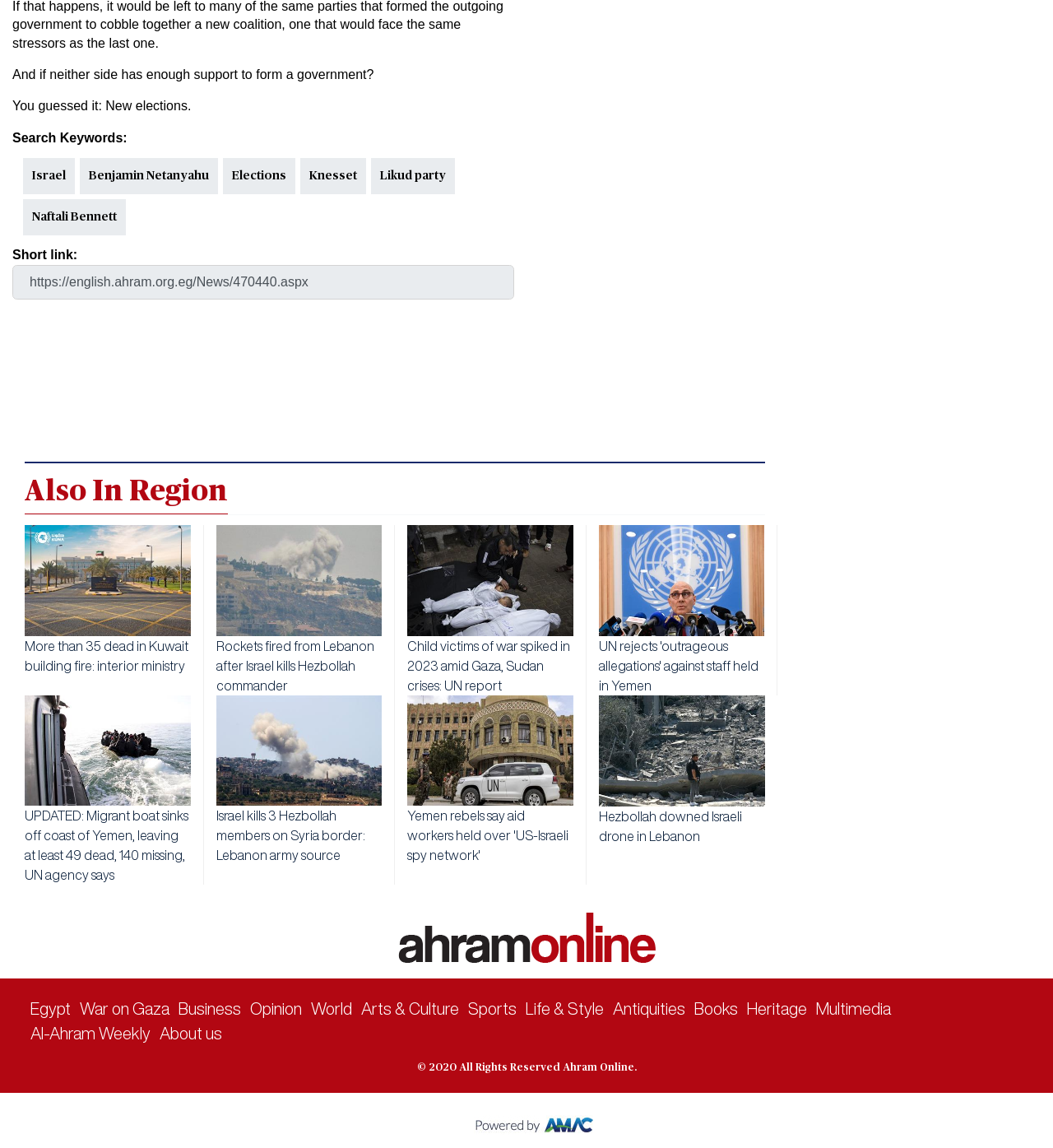What is the copyright year mentioned at the bottom of the webpage?
Utilize the information in the image to give a detailed answer to the question.

The webpage has a footer section that mentions '© 2020 All Rights Reserved Ahram Online.', indicating that the copyright year is 2020.